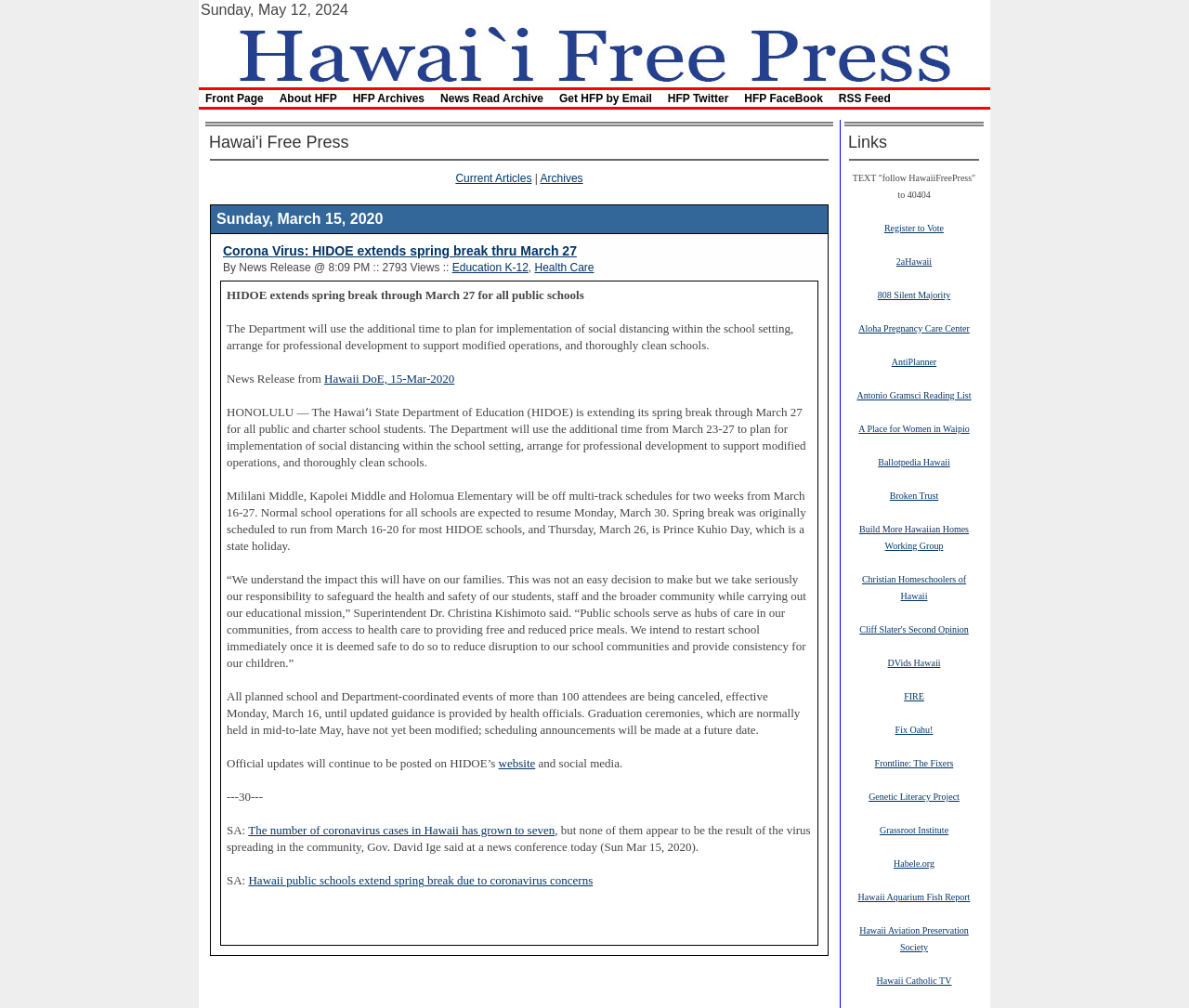Bounding box coordinates are to be given in the format (top-left x, top-left y, bottom-right x, bottom-right y). All values must be floating point numbers between 0 and 1. Provide the bounding box coordinate for the UI element described as: title="Hawaii Free Press"

[0.175, 0.044, 0.825, 0.06]